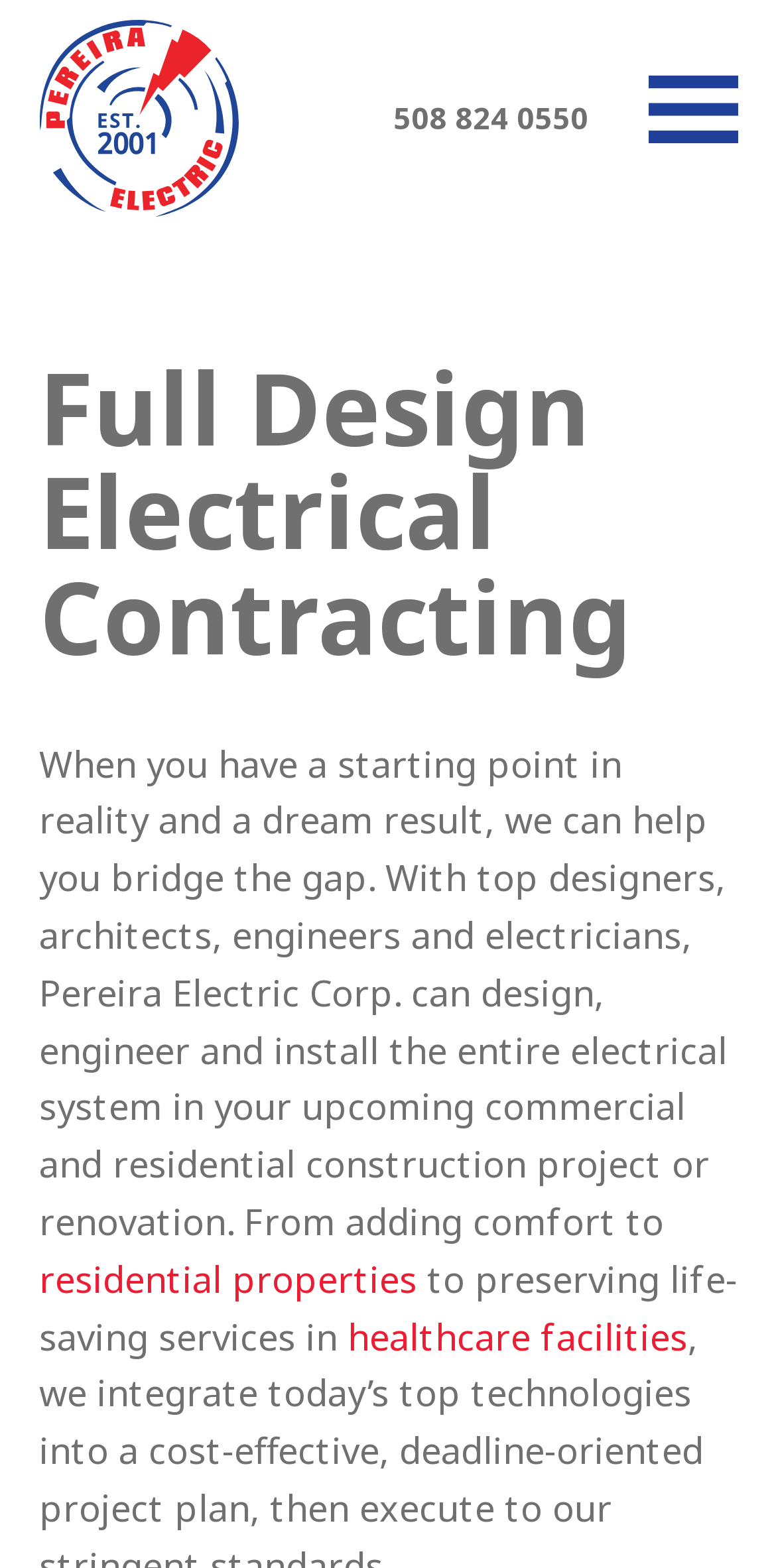Give a succinct answer to this question in a single word or phrase: 
What types of properties does Pereira Electric Corp work with?

Residential and healthcare